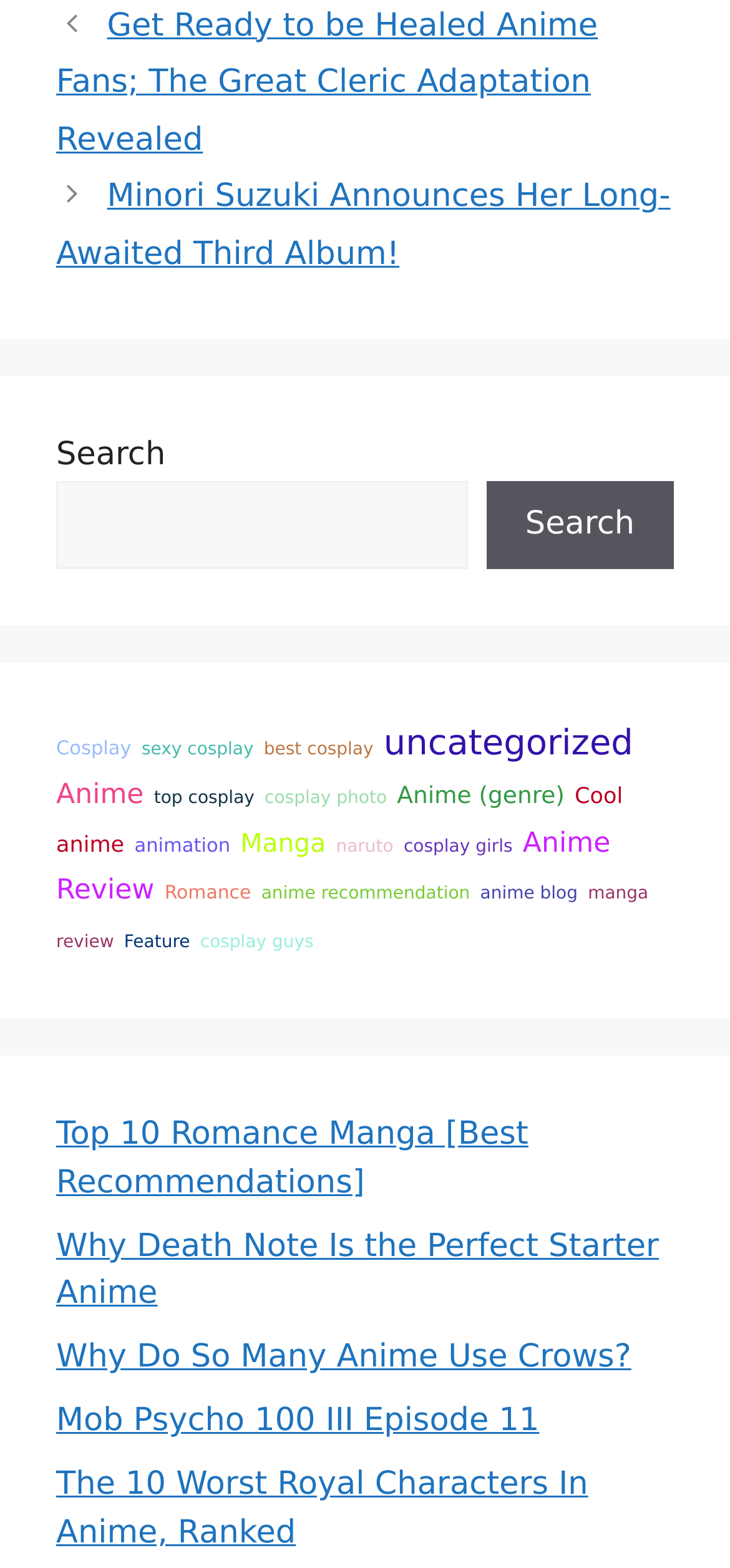Analyze the image and answer the question with as much detail as possible: 
What is the category with the most items?

I looked at the link elements with item counts and found that the 'uncategorized' category has the most items, with 151 items.